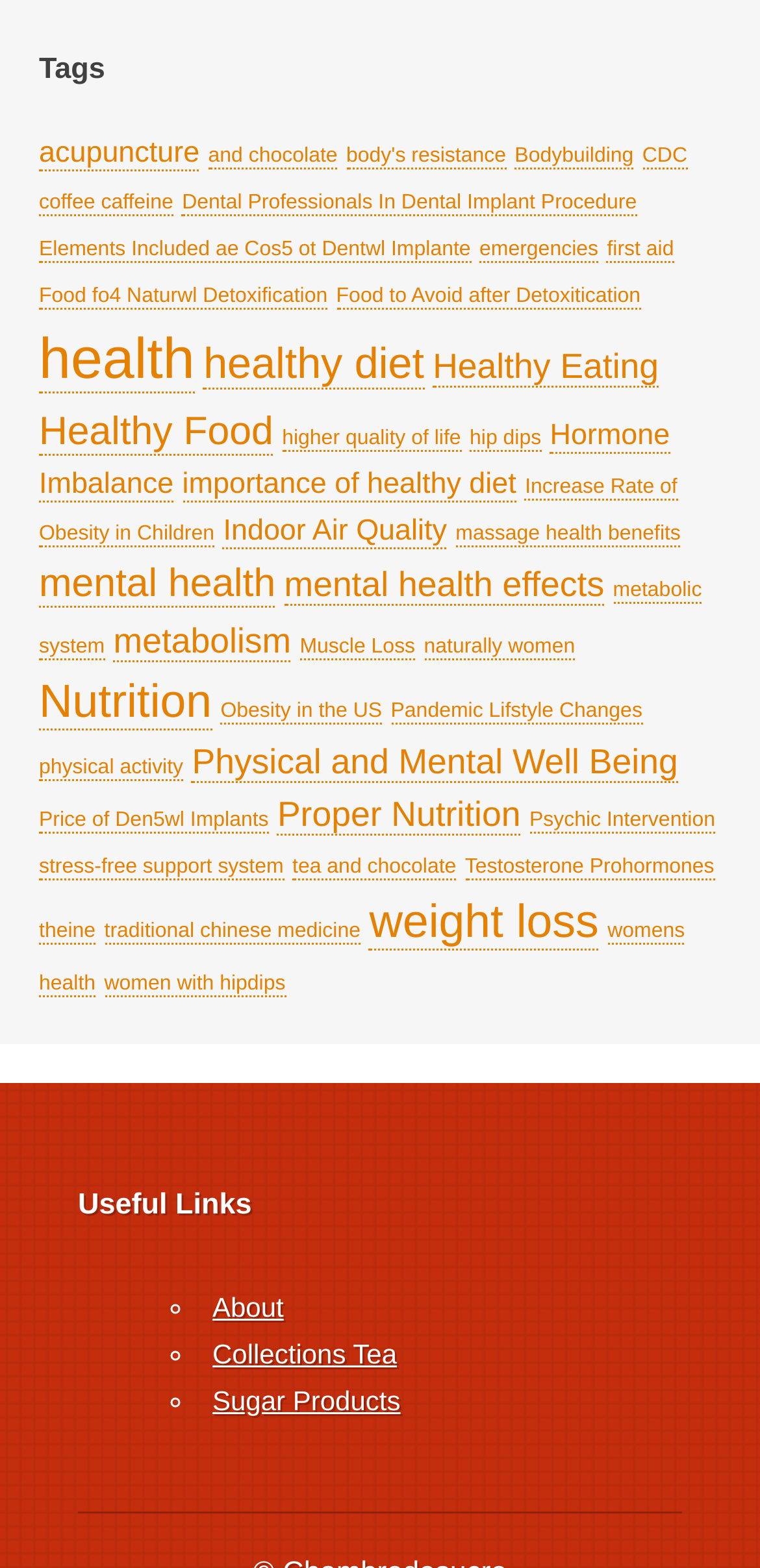What is the category with the most items? Based on the image, give a response in one word or a short phrase.

weight loss